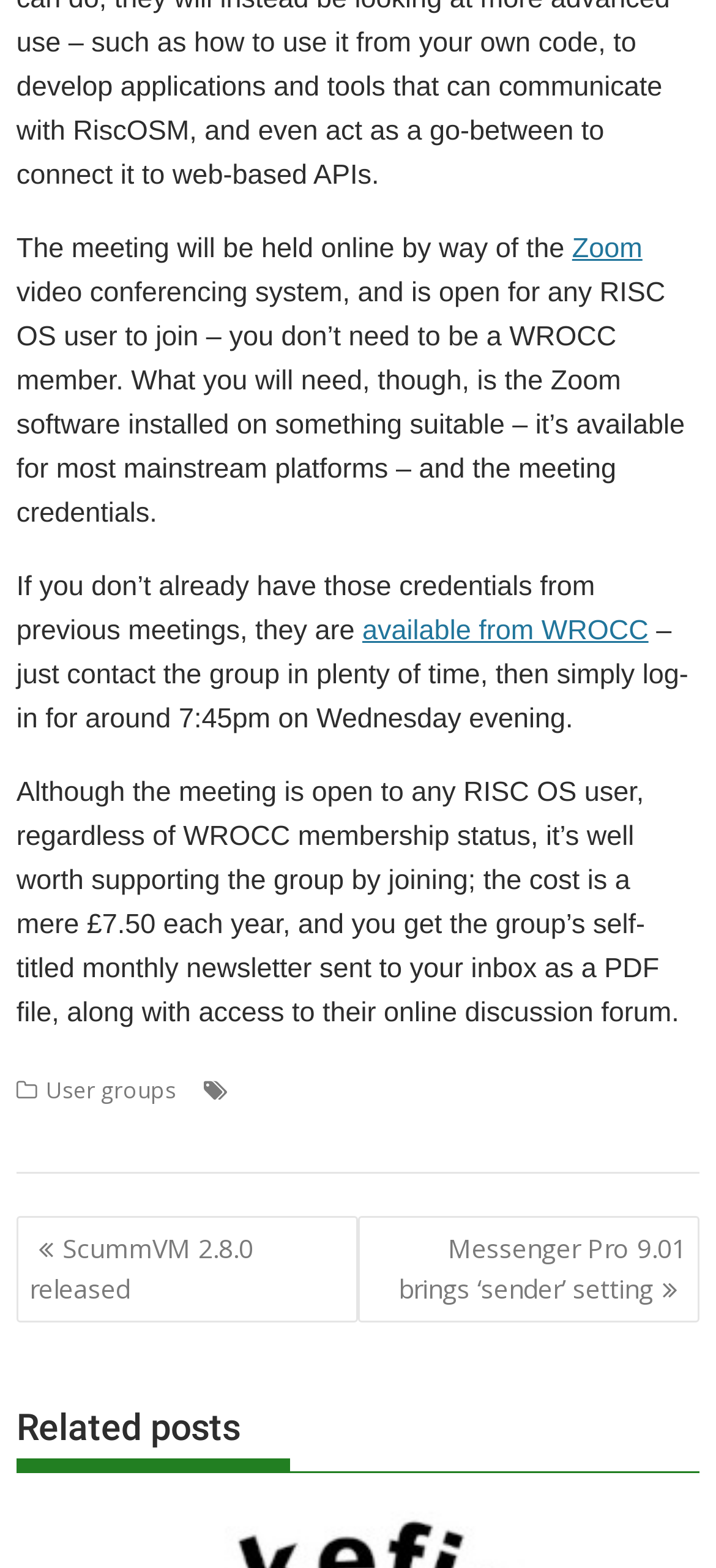What is available from WROCC?
Answer the question with a single word or phrase derived from the image.

Meeting credentials